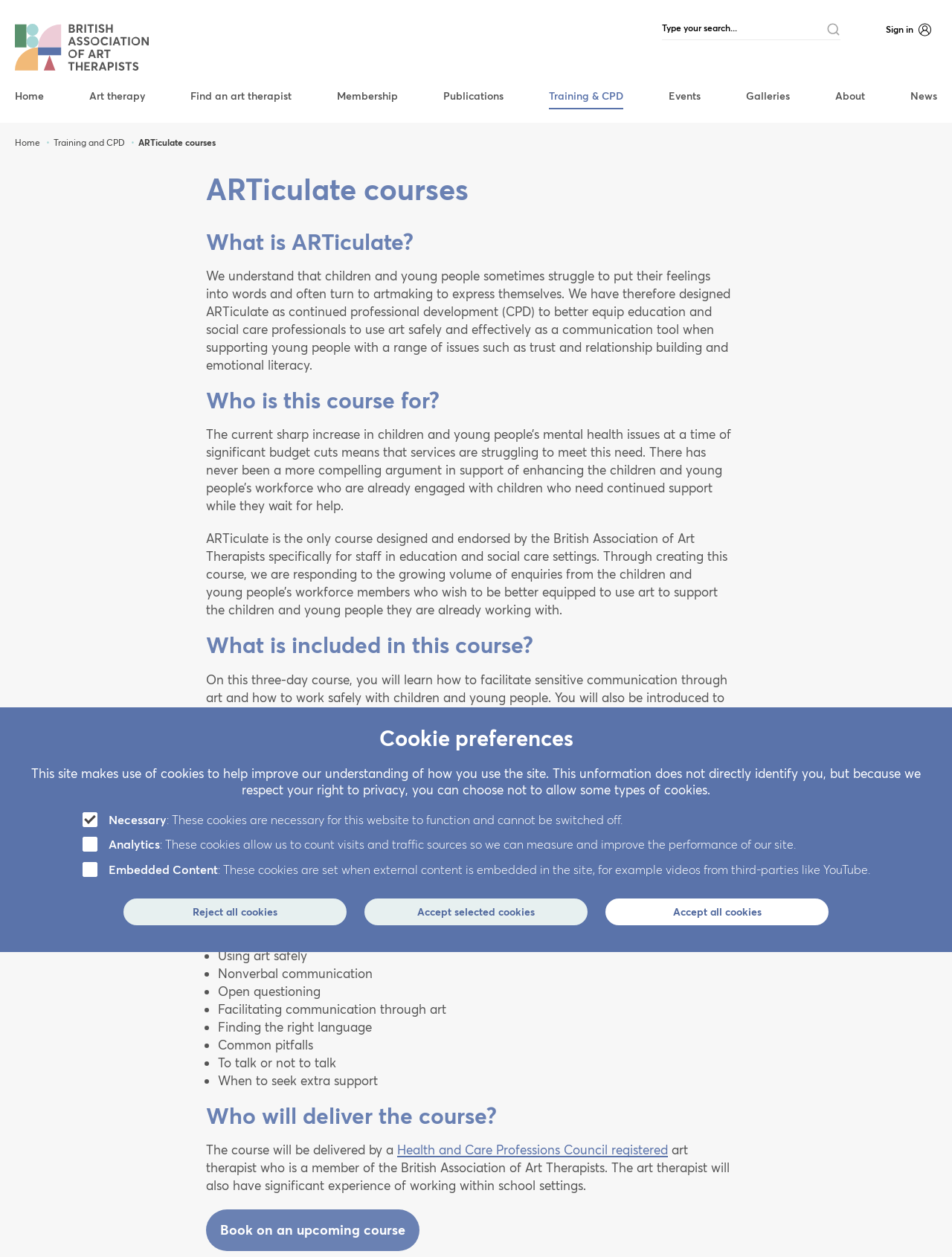Given the element description, predict the bounding box coordinates in the format (top-left x, top-left y, bottom-right x, bottom-right y), using floating point numbers between 0 and 1: 11 Phoenix

None